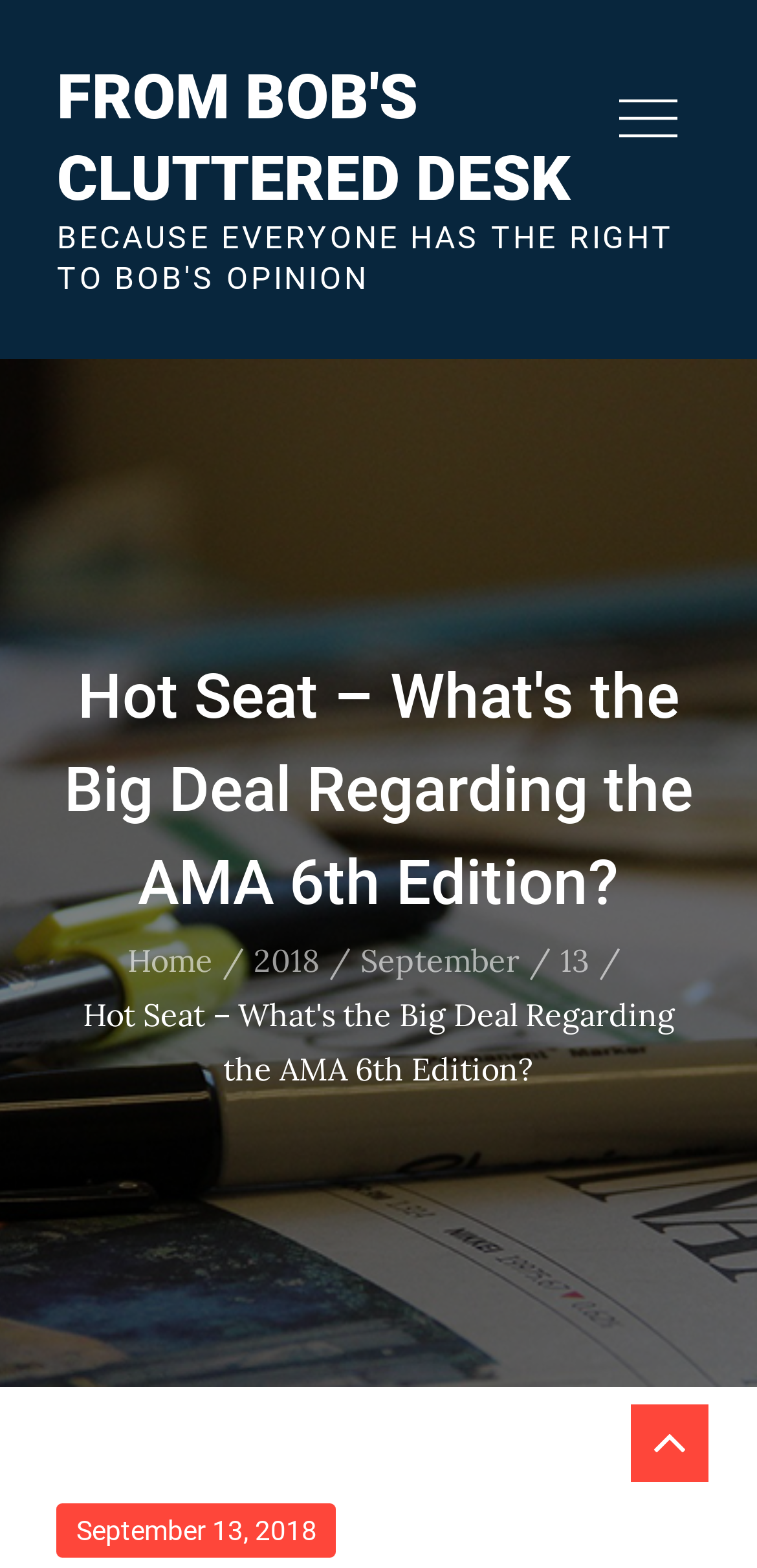Identify the bounding box coordinates for the UI element that matches this description: "September 13, 2018".

[0.075, 0.958, 0.444, 0.993]